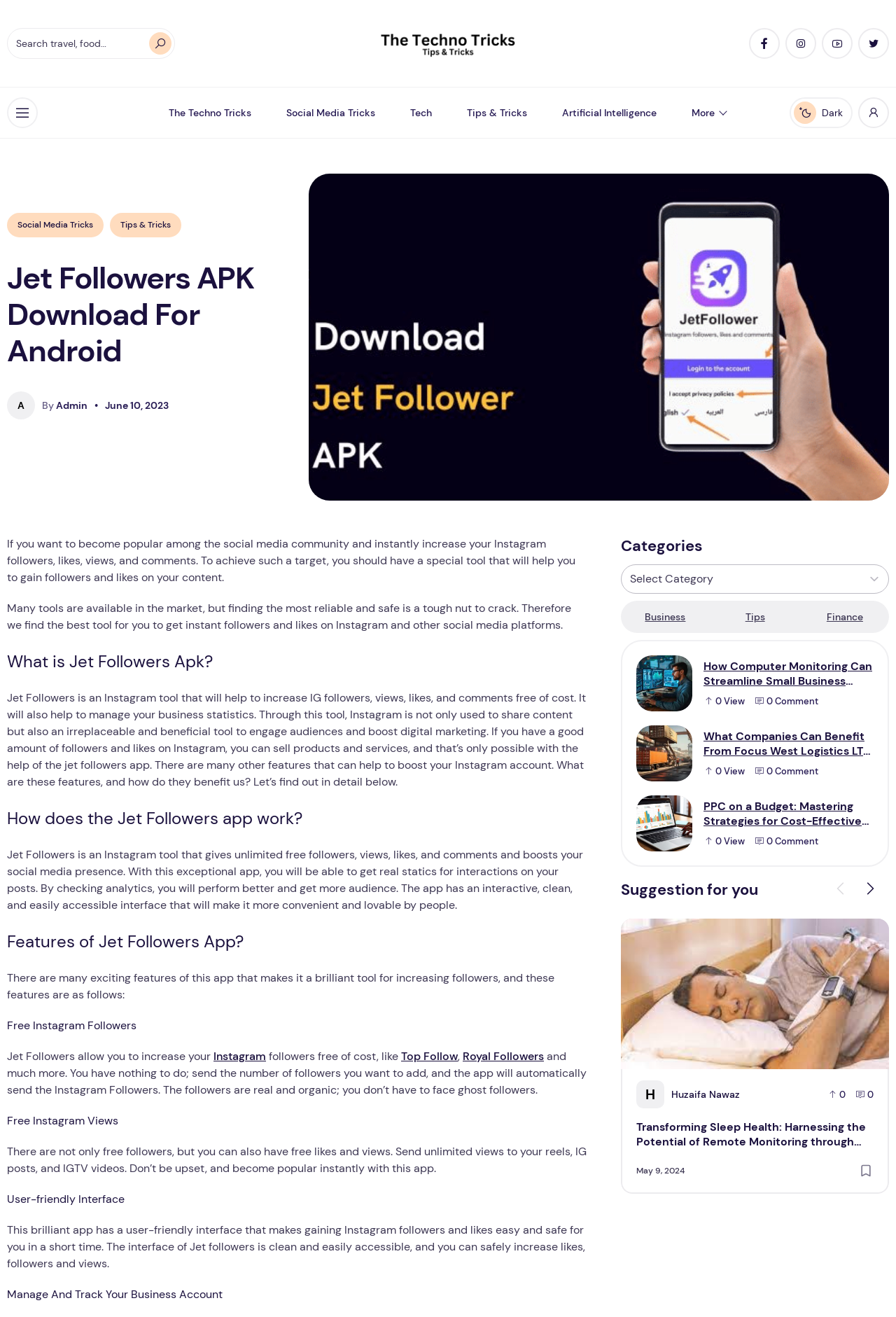Pinpoint the bounding box coordinates of the clickable element to carry out the following instruction: "Search for something."

[0.008, 0.021, 0.195, 0.045]